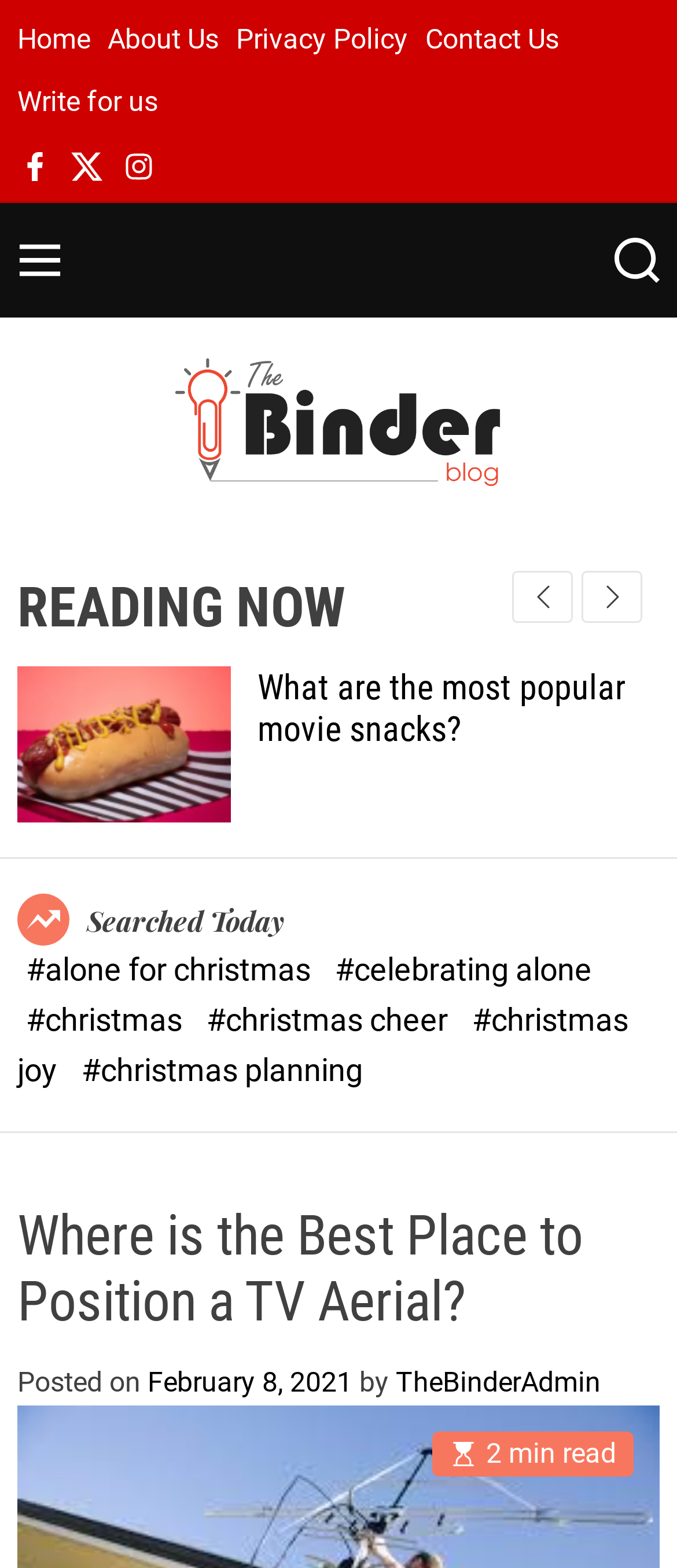Provide a comprehensive caption for the webpage.

The webpage appears to be a blog article titled "Where is the Best Place to Position a TV Aerial?" on a website called "The Binder Blog". At the top of the page, there is a navigation menu with links to "Home", "About Us", "Privacy Policy", "Contact Us", and "Write for us". Below the navigation menu, there are social media links to Facebook, Twitter, and Instagram.

In the center of the page, there is a large header with the website's logo, "The Binder Blog", which is also a link. Below the header, there is a section with a heading "READING NOW" and a group of links to other articles, including "How to bring more texture into your home".

The main content of the page is the blog article, which has a heading "Where is the Best Place to Position a TV Aerial?" and is divided into sections. The article appears to be a short read, estimated to take 2 minutes. There is also a section with links to related topics, including "#alone for christmas", "#celebrating alone", "#christmas", "#christmas cheer", "#christmas joy", and "#christmas planning".

On the right side of the page, there is a section with a heading "Searched Today" and a list of links to other articles. At the bottom of the page, there are buttons to navigate to the next or previous slide.

Overall, the webpage has a clean and organized layout, with clear headings and concise text. There are several images and links to other articles and social media platforms.